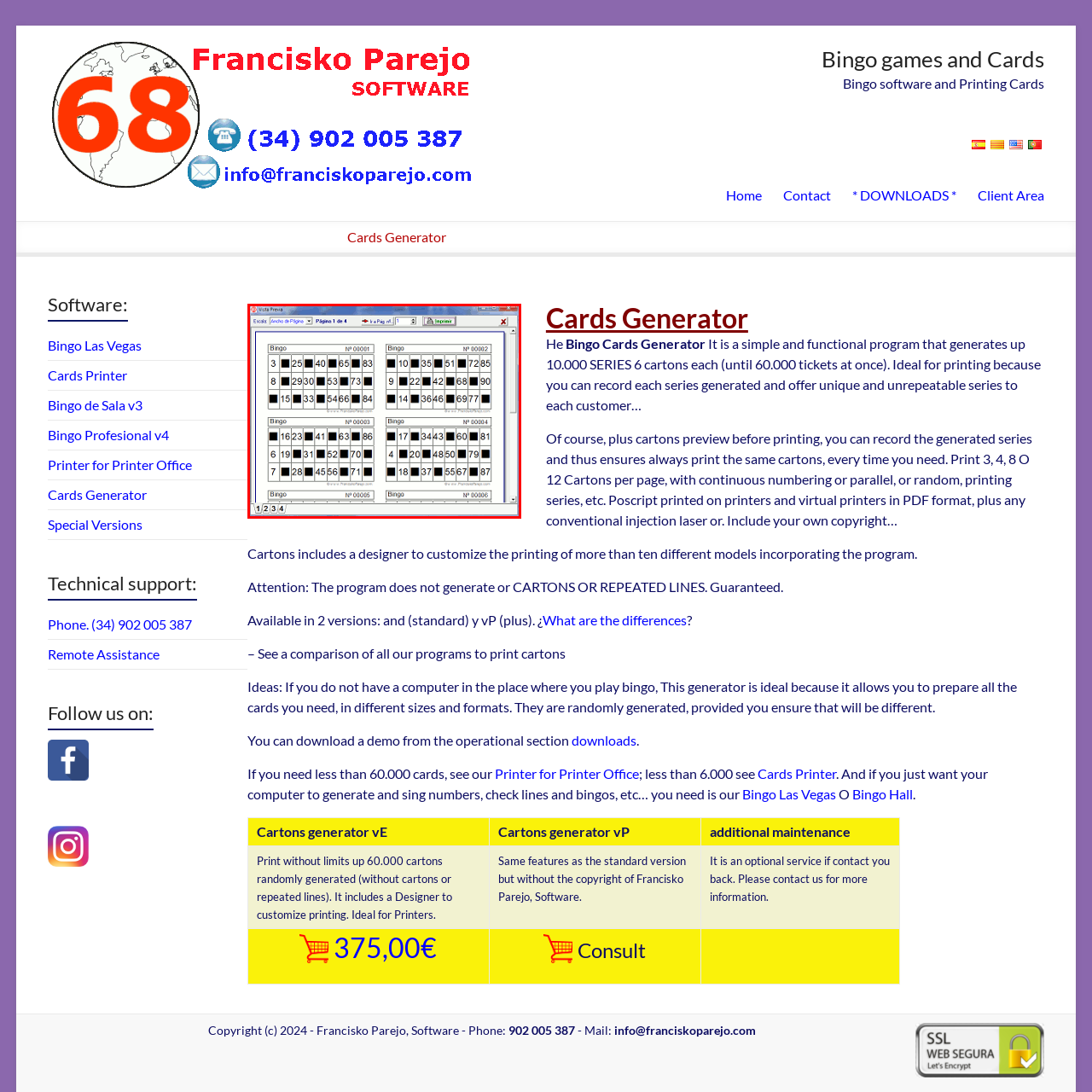Detail the features and components of the image inside the red outline.

The image displays a sample layout from the "Bingo Cards Generator" software developed by Francisko Parejo. In this screenshot, multiple bingo card designs are arranged on a single page, showcasing the ticket numbers distributed across different sections. Each card is labeled distinctly with the word "Bingo," followed by its unique identification number. 

The layout demonstrates how users can customize their bingo cards, with numbers randomly generated across rows and columns, adhering to typical bingo rules. The software allows for printing multiple cards simultaneously, with the preview functionality evident in this image. Features such as continuous numbering and variations in card design aid players and facilitators in managing bingo games efficiently. The visible interface elements include navigation buttons indicating options to print or adjust settings, enhancing user experience for organizing games with up to 60,000 tickets at once.